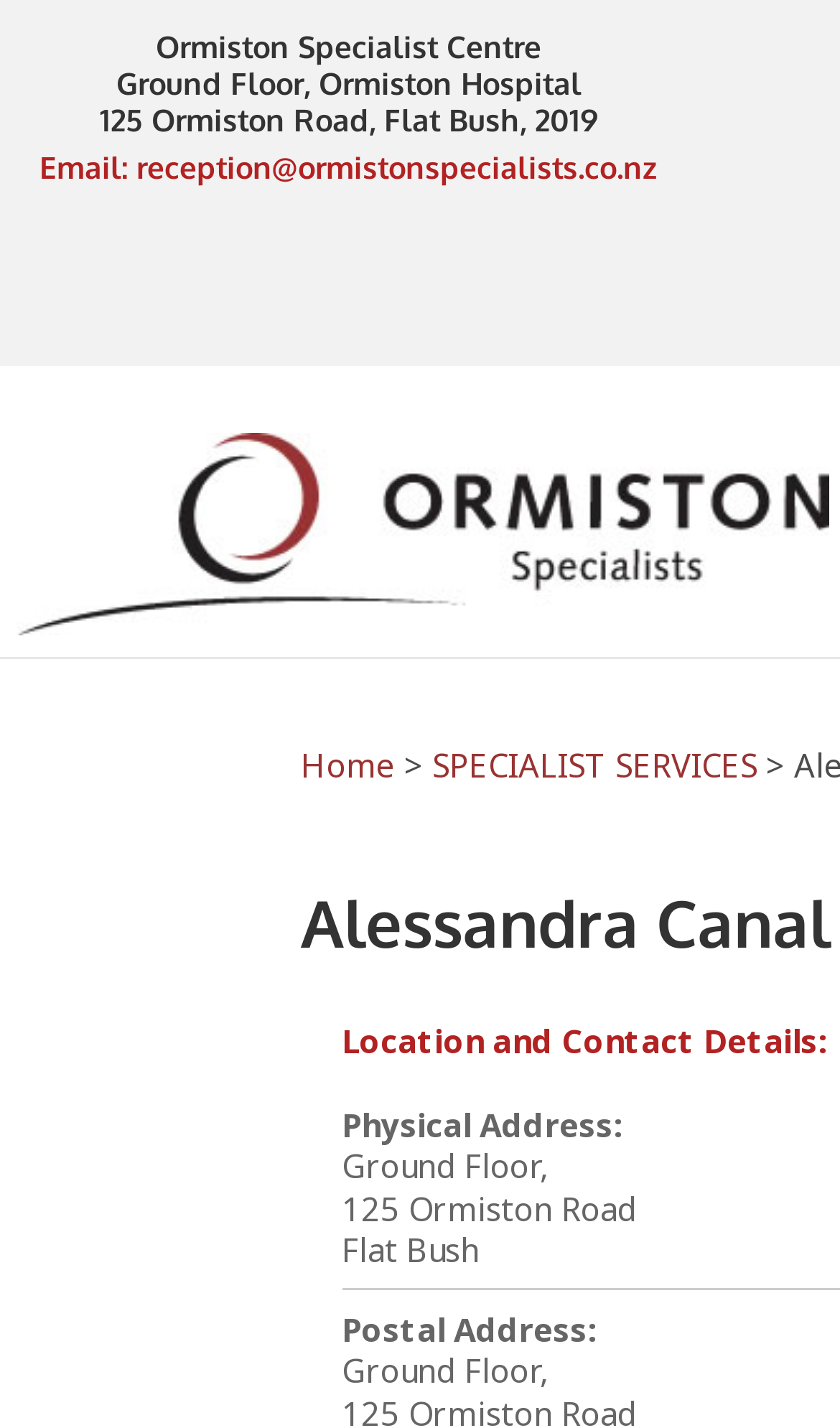Provide the bounding box coordinates of the HTML element described by the text: "reception@ormistonspecialists.co.nz". The coordinates should be in the format [left, top, right, bottom] with values between 0 and 1.

[0.163, 0.104, 0.783, 0.13]